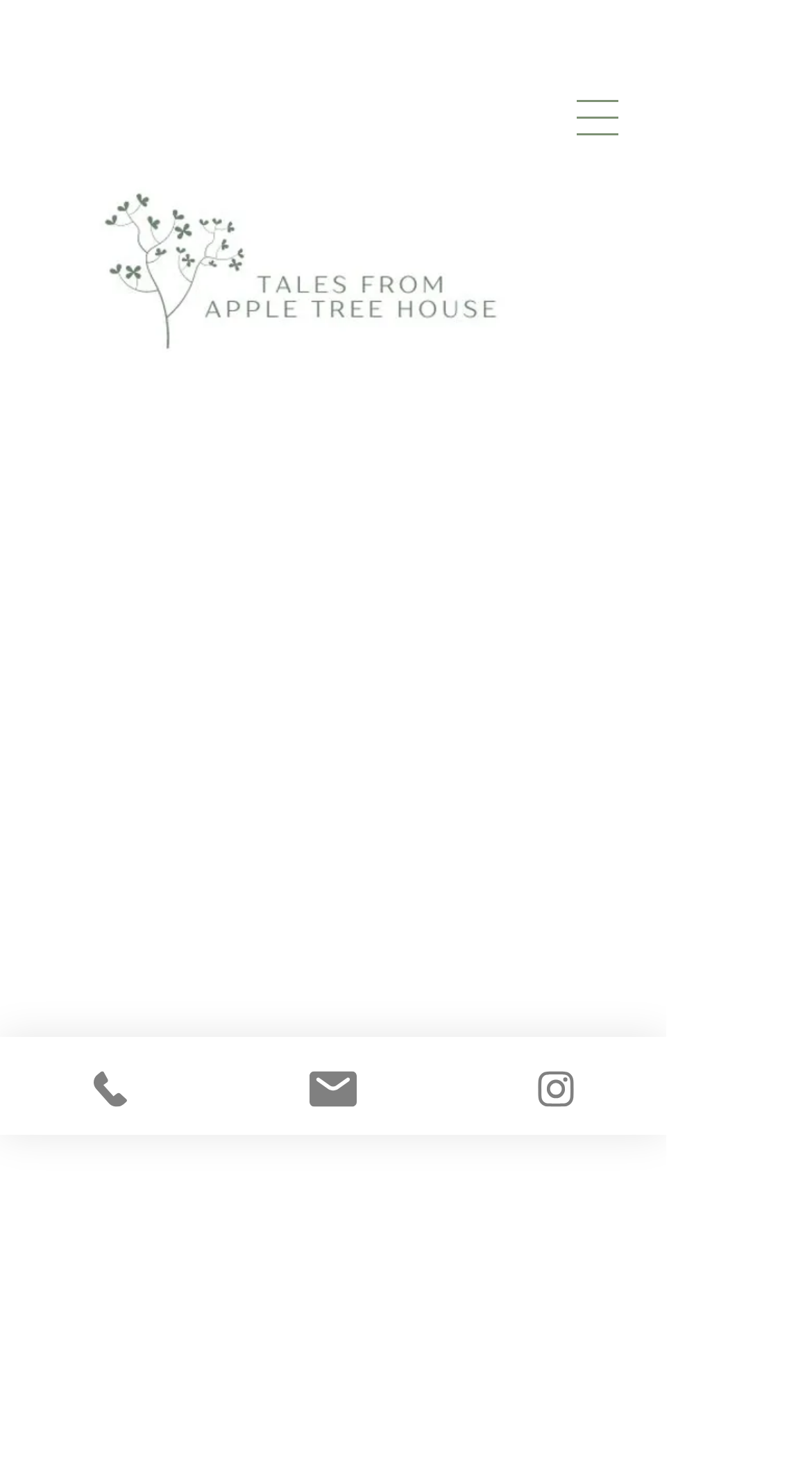Answer the following inquiry with a single word or phrase:
What is the name of the flower farm?

Flitterbrook Flower Farm